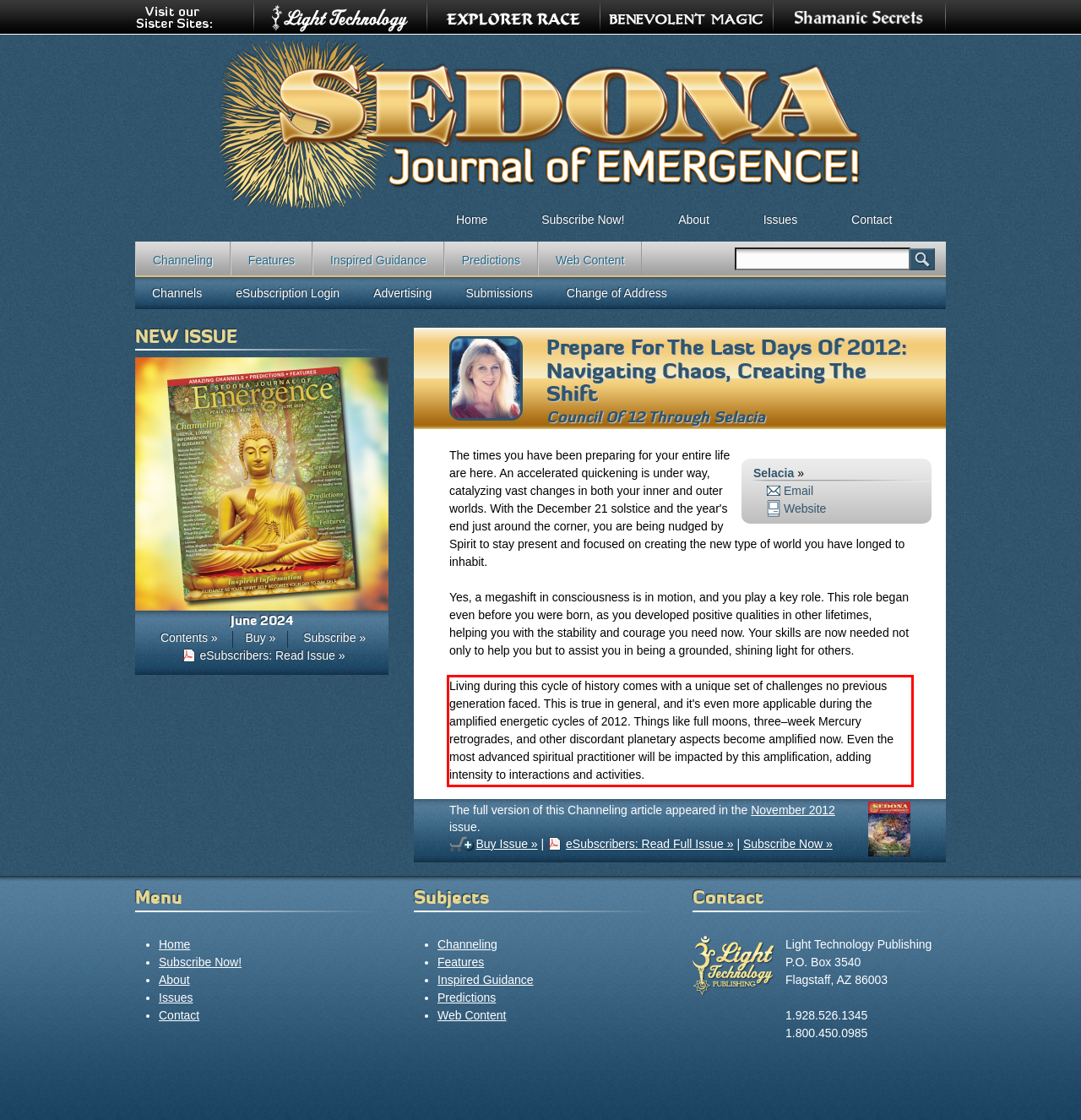Given the screenshot of the webpage, identify the red bounding box, and recognize the text content inside that red bounding box.

Living during this cycle of history comes with a unique set of challenges no previous generation faced. This is true in general, and it's even more applicable during the amplified energetic cycles of 2012. Things like full moons, three–week Mercury retrogrades, and other discordant planetary aspects become amplified now. Even the most advanced spiritual practitioner will be impacted by this amplification, adding intensity to interactions and activities.